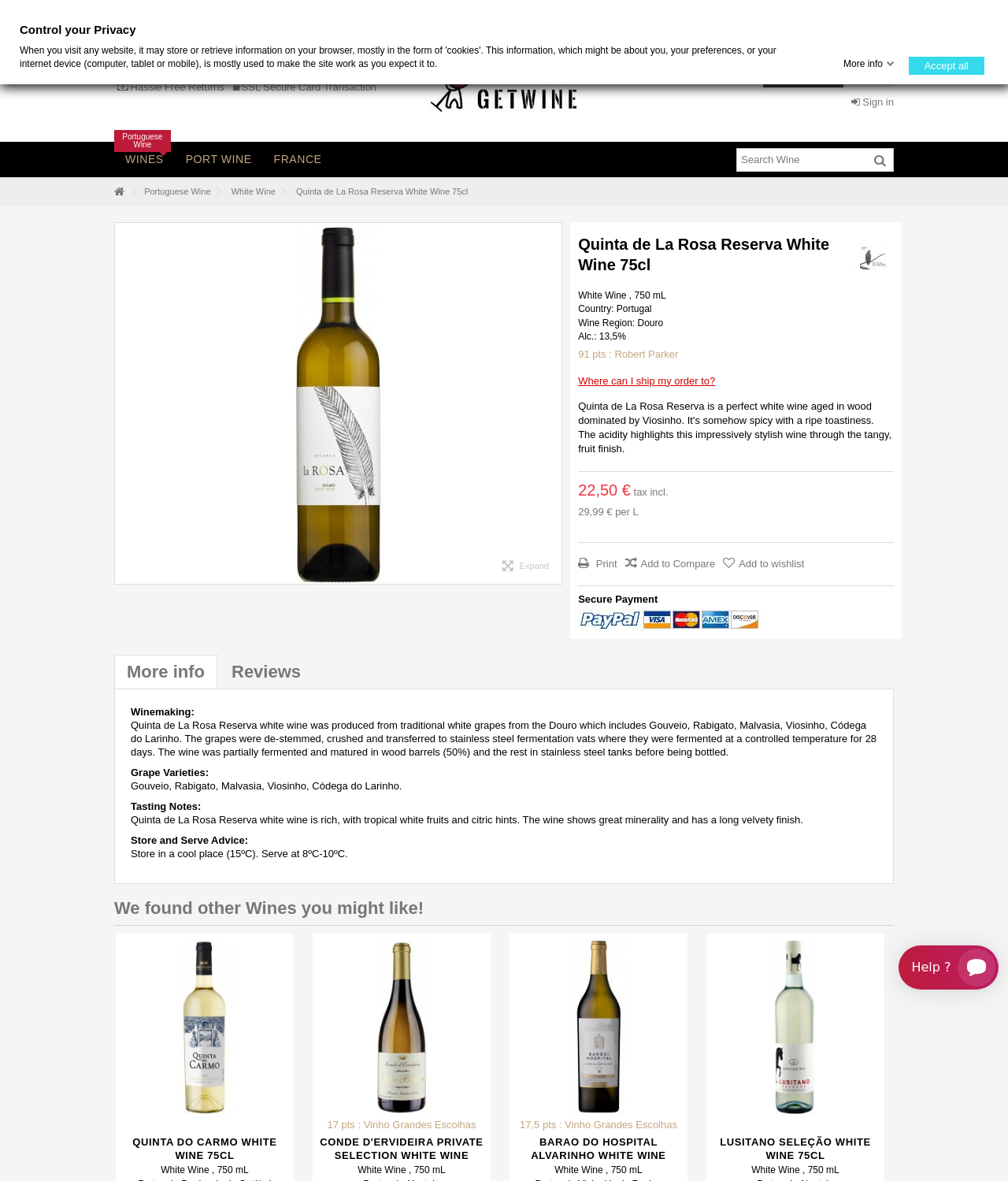What is the grape variety of this wine? Refer to the image and provide a one-word or short phrase answer.

Gouveio, Rabigato, Malvasia, Viosinho, Códega do Larinho